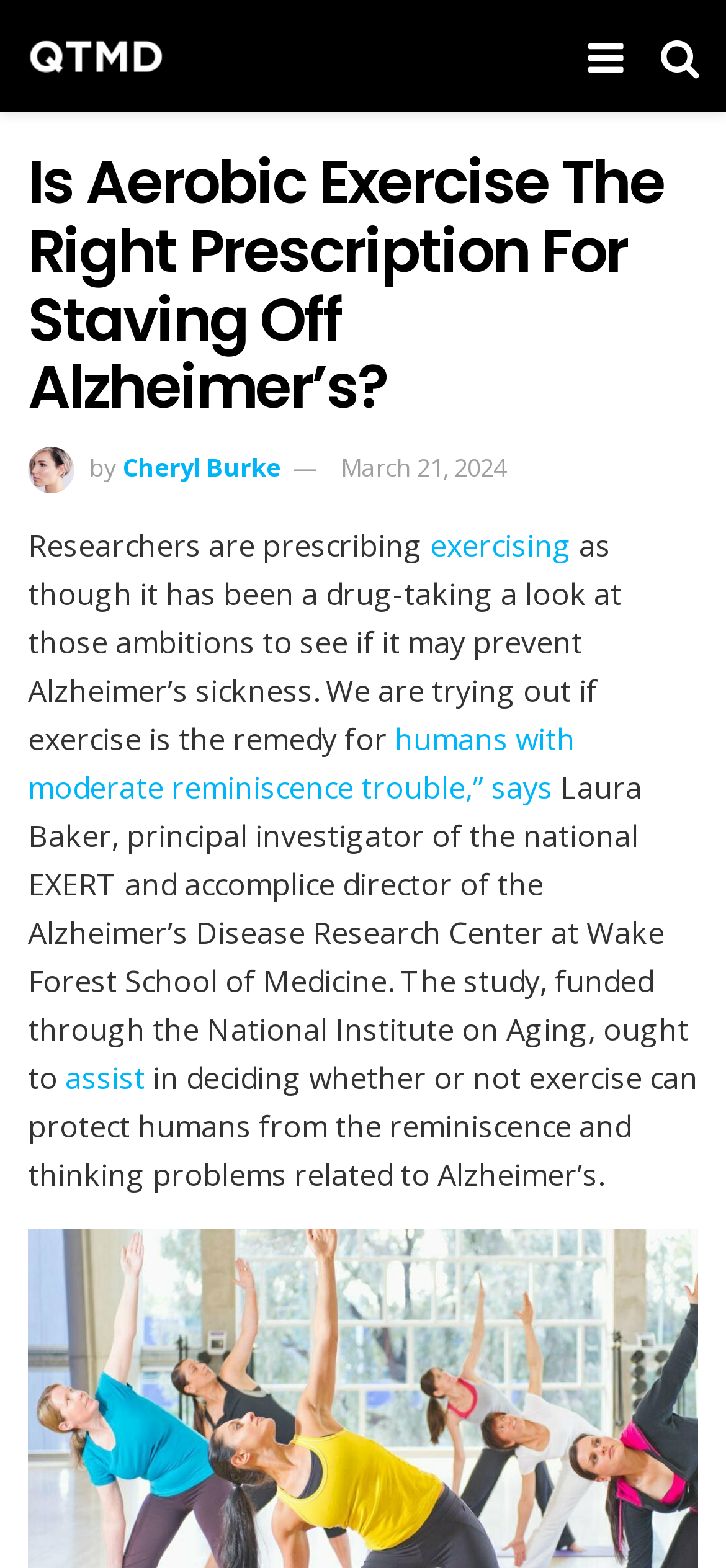What is the name of the school mentioned in the article?
Provide a one-word or short-phrase answer based on the image.

Wake Forest School of Medicine